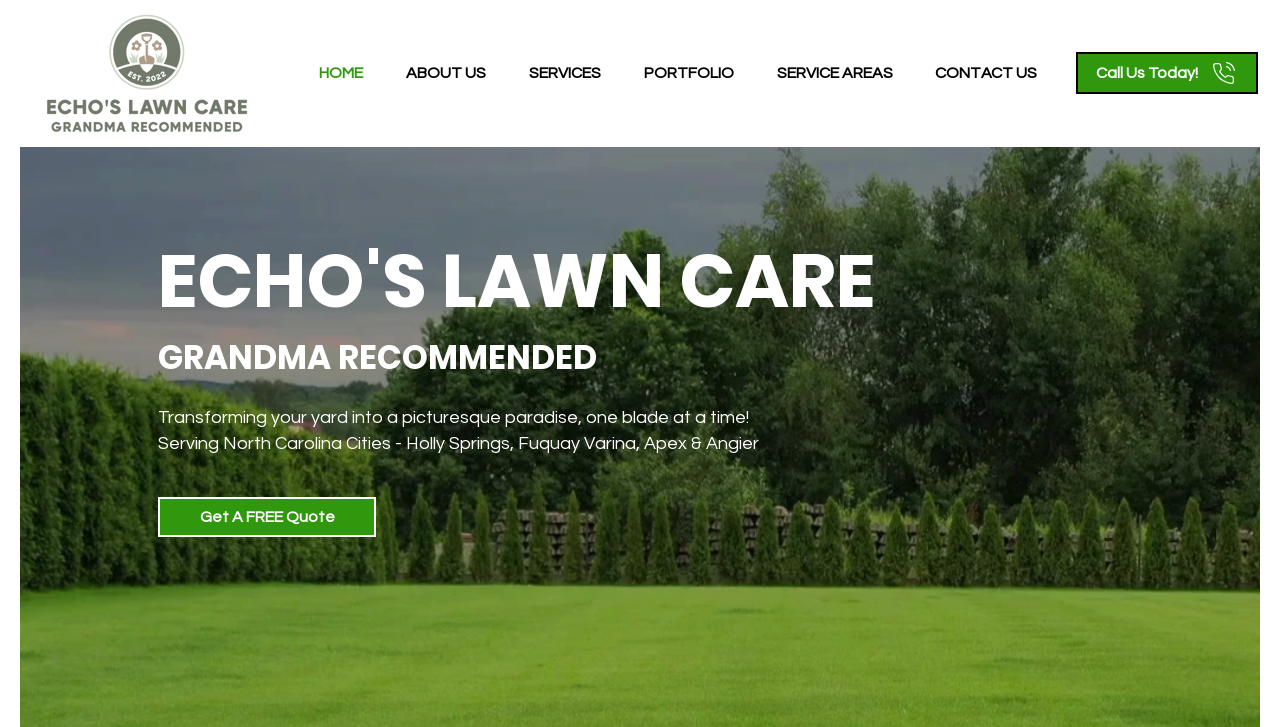Carefully examine the image and provide an in-depth answer to the question: What is the name of the lawn care company?

I determined the answer by looking at the logo link at the top left corner of the webpage, which is described as 'Echo's Lawn Care Logo'. This suggests that the company name is Echo's Lawn Care.